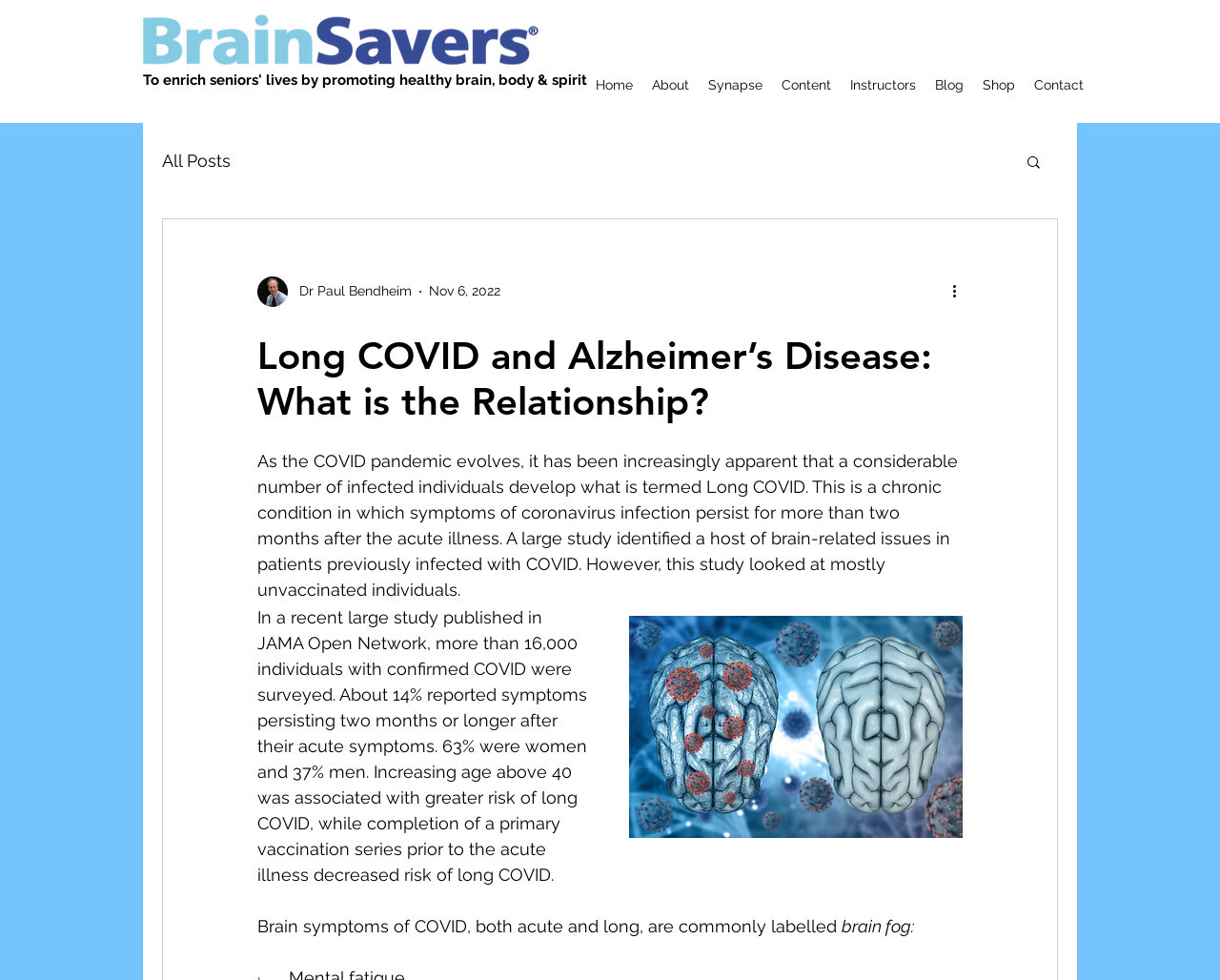Reply to the question below using a single word or brief phrase:
What is the name of the website?

BrainSavers